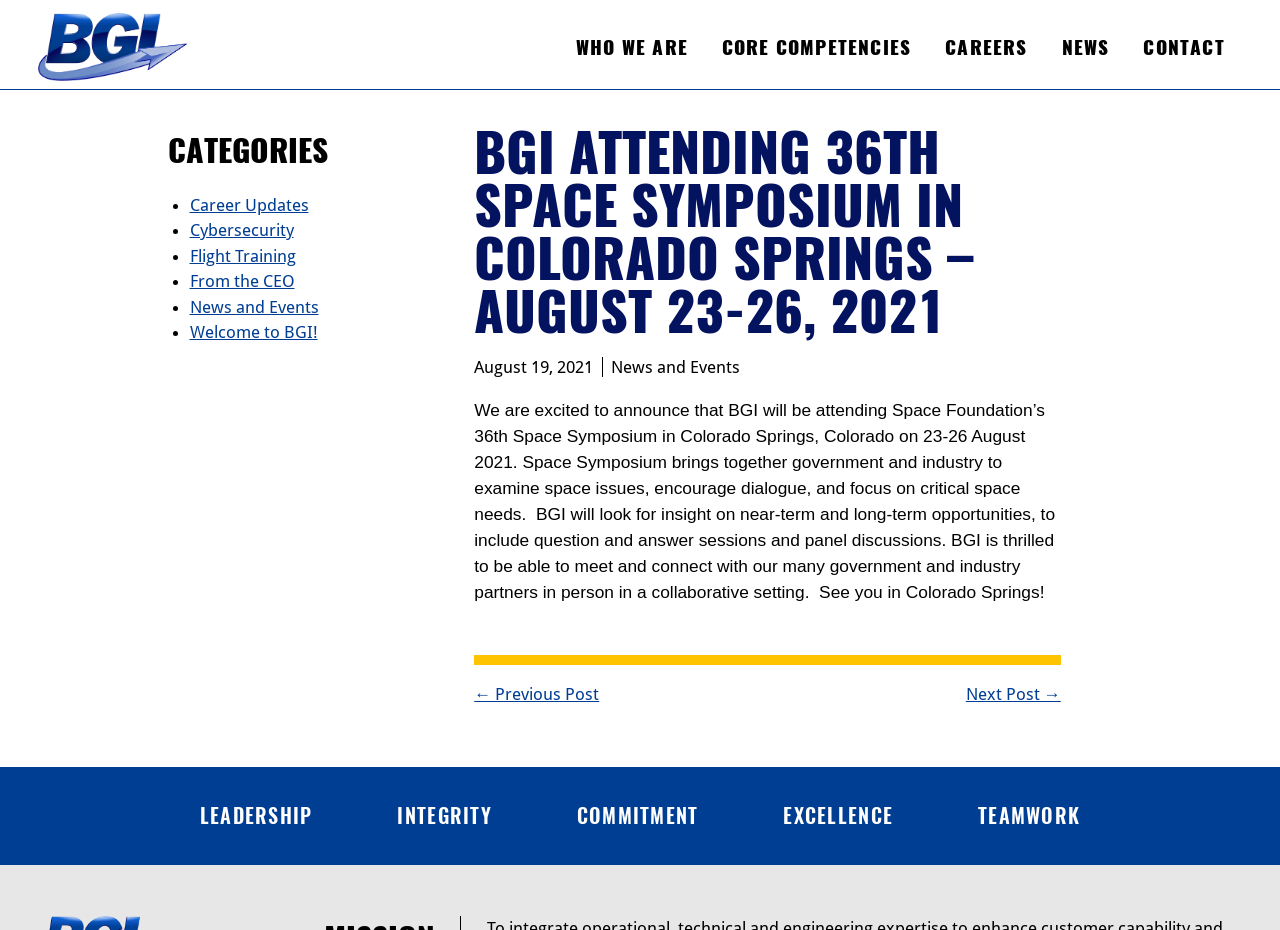What is the name of the company attending the Space Symposium?
Please describe in detail the information shown in the image to answer the question.

The main article on the webpage mentions that 'We are excited to announce that BGI will be attending Space Foundation’s 36th Space Symposium in Colorado Springs, Colorado on 23-26 August 2021.' This indicates that the company attending the Space Symposium is BGI.